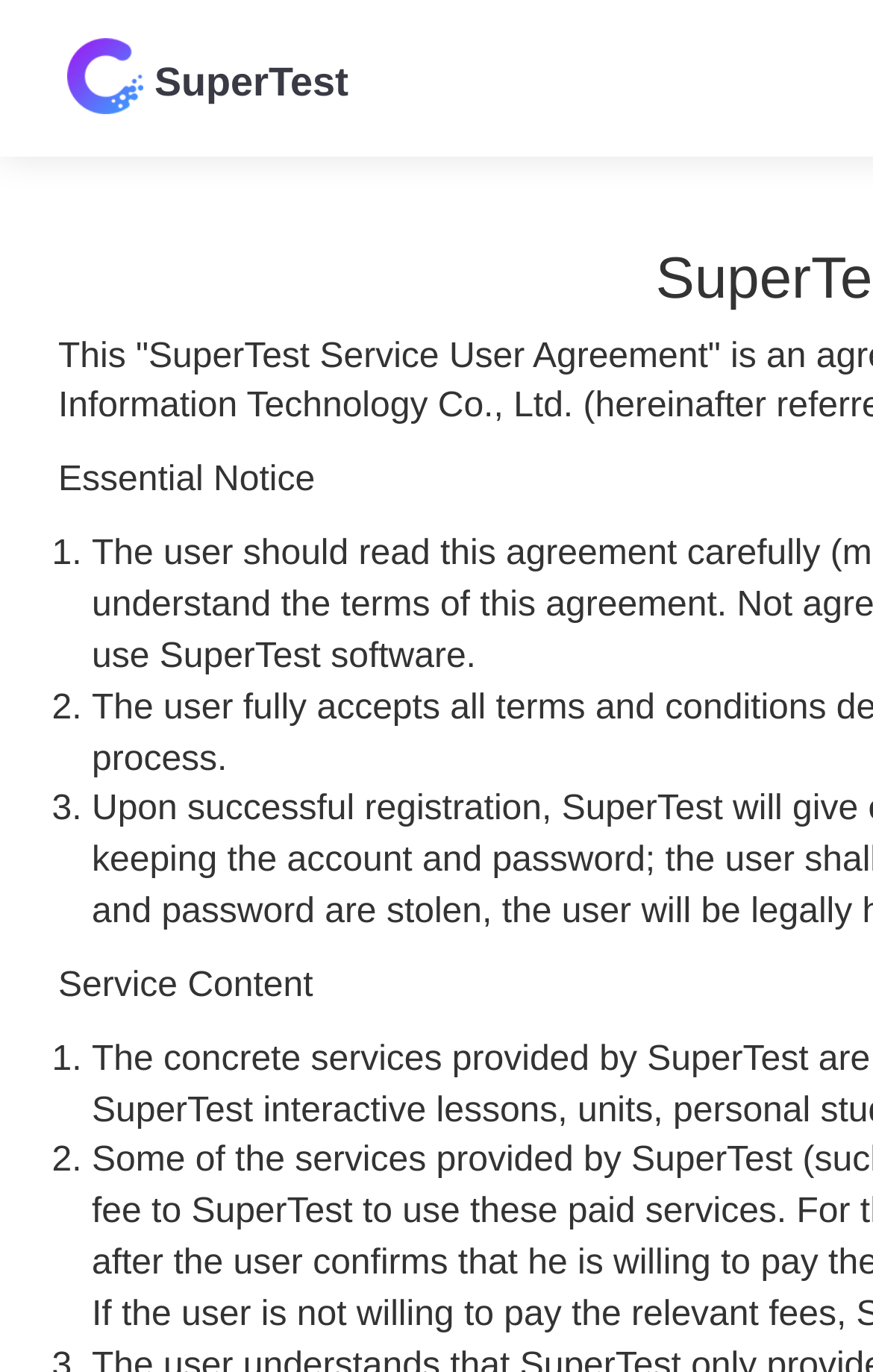What is the vertical position of the 'SuperTest' link?
Refer to the image and provide a one-word or short phrase answer.

Top